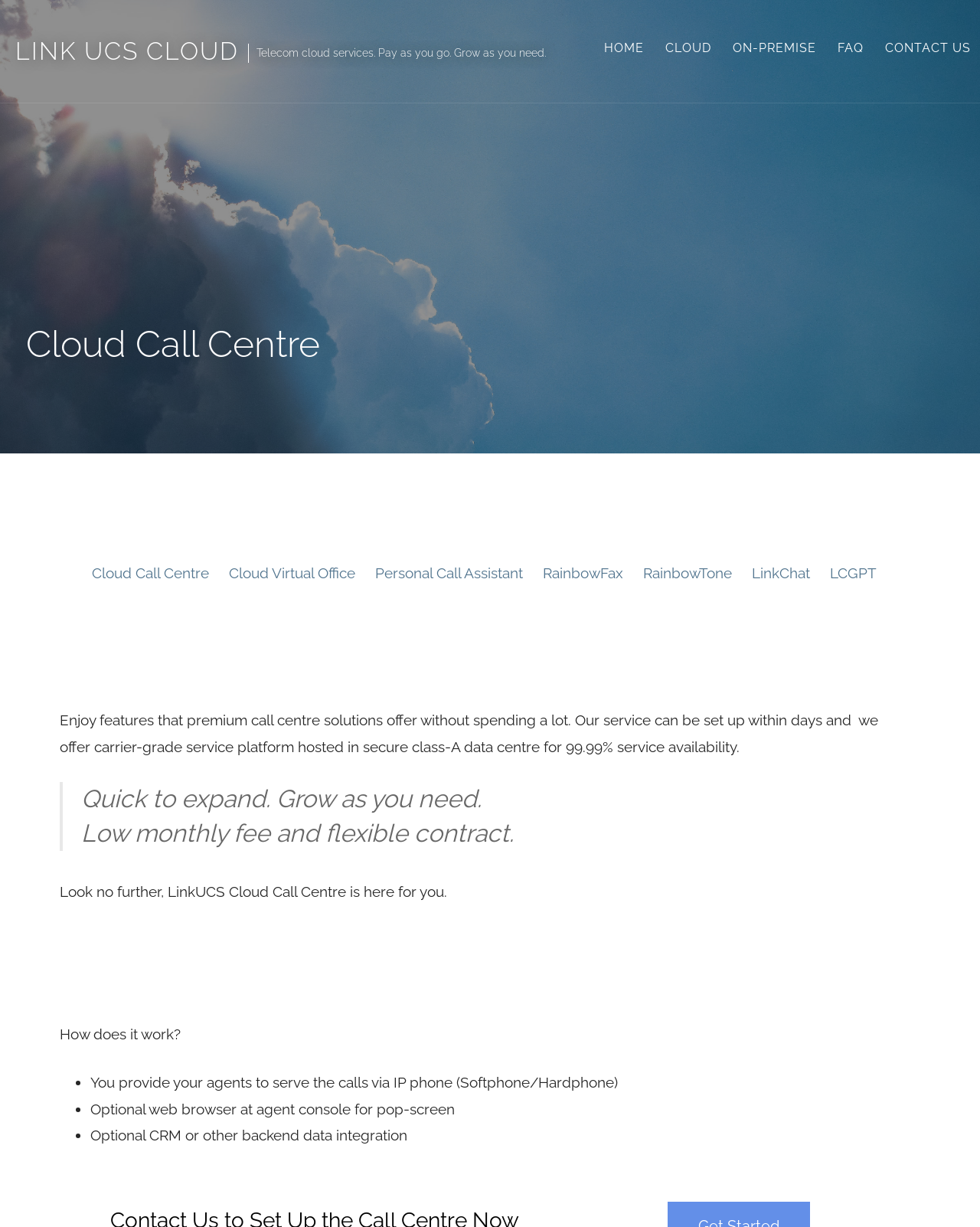Please identify the bounding box coordinates of the element's region that I should click in order to complete the following instruction: "Click on the 'HOME' link". The bounding box coordinates consist of four float numbers between 0 and 1, i.e., [left, top, right, bottom].

[0.607, 0.0, 0.666, 0.078]